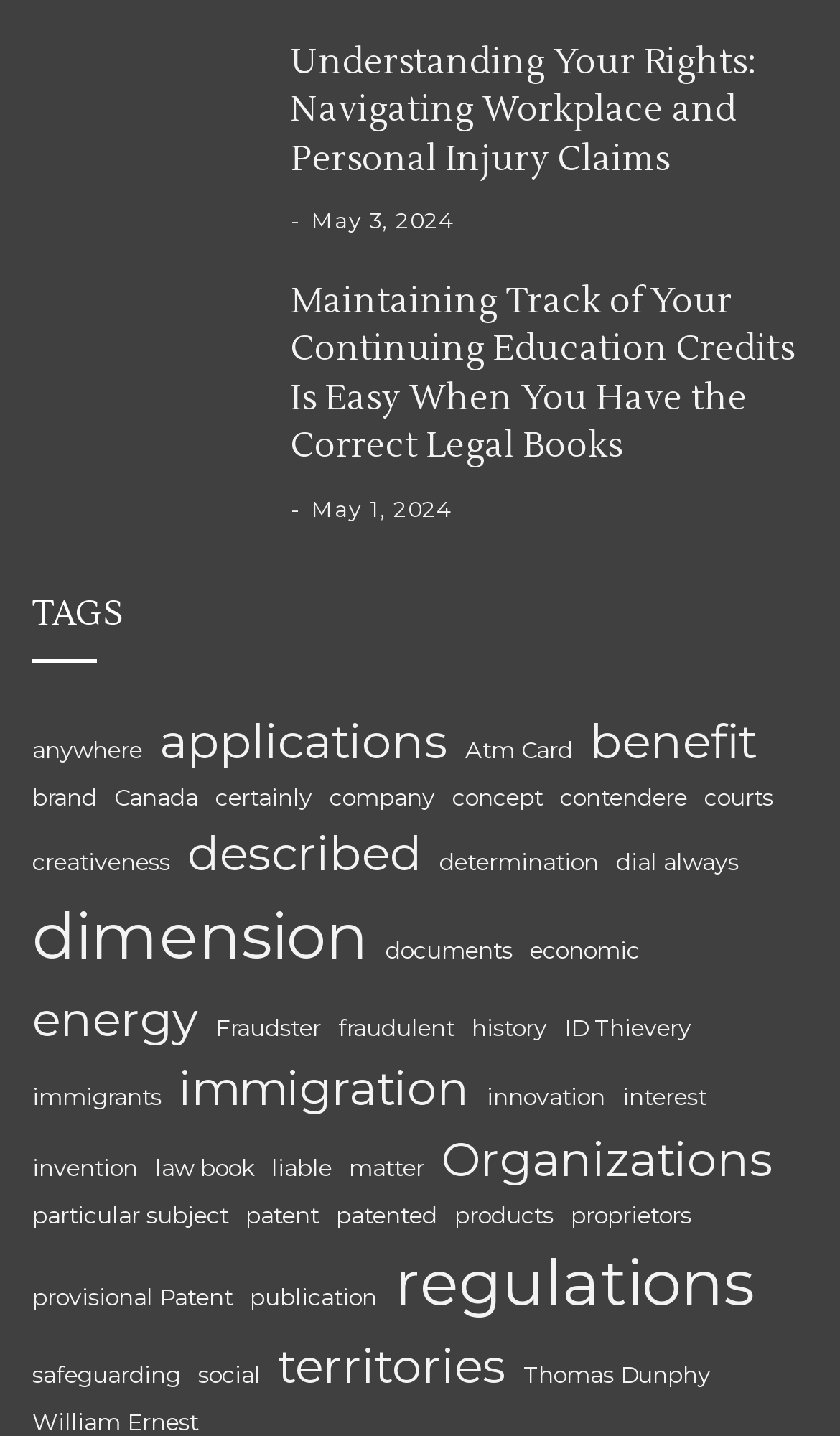Provide the bounding box coordinates of the HTML element described by the text: "Atm Card".

[0.554, 0.512, 0.682, 0.536]